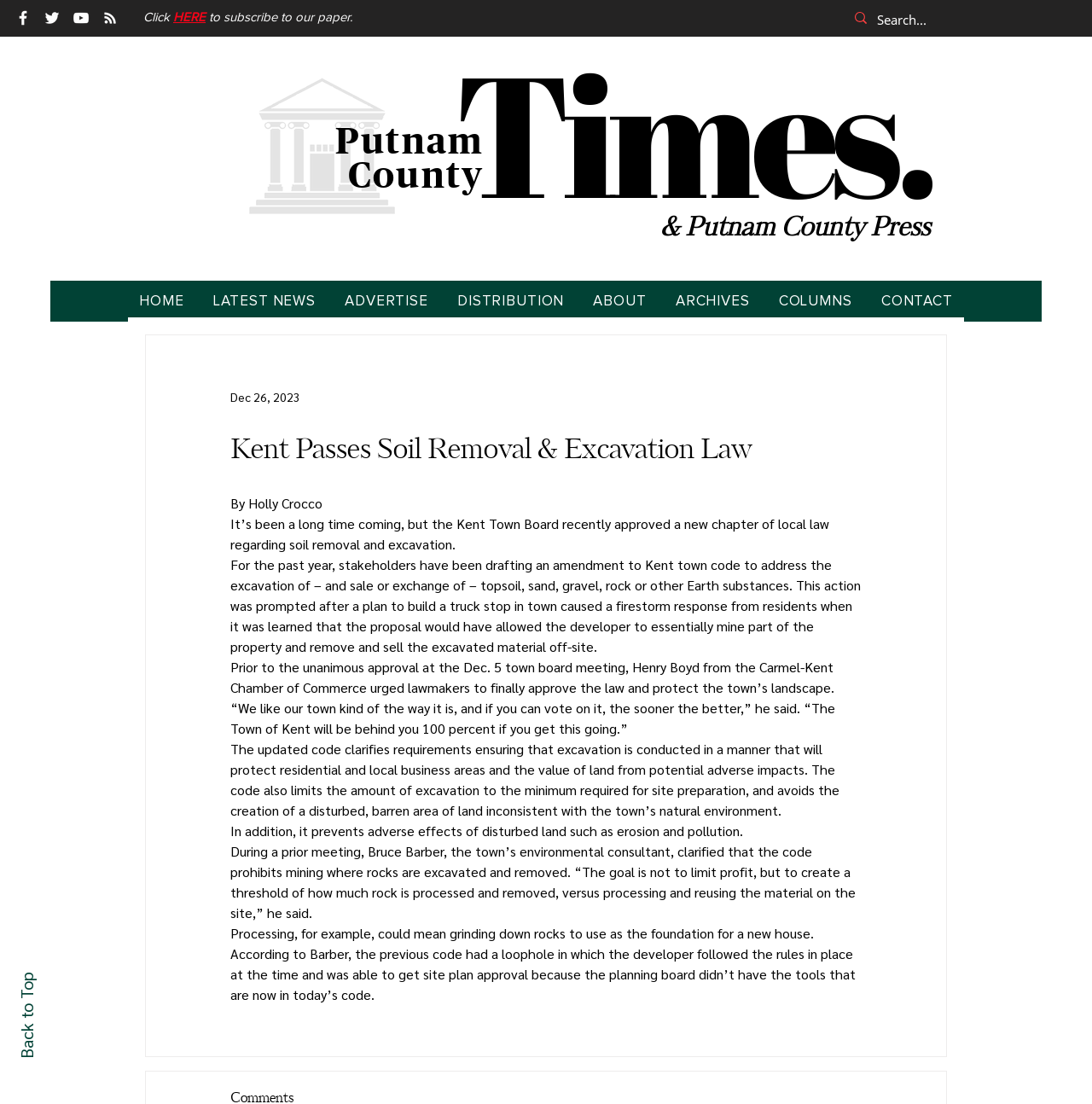From the details in the image, provide a thorough response to the question: What is the name of the social media platform with a bird logo?

I found the social media platform with a bird logo by looking at the social bar section of the webpage, which contains links to various social media platforms. Among them, I saw a link with a bird logo, which is a well-known symbol of Twitter.